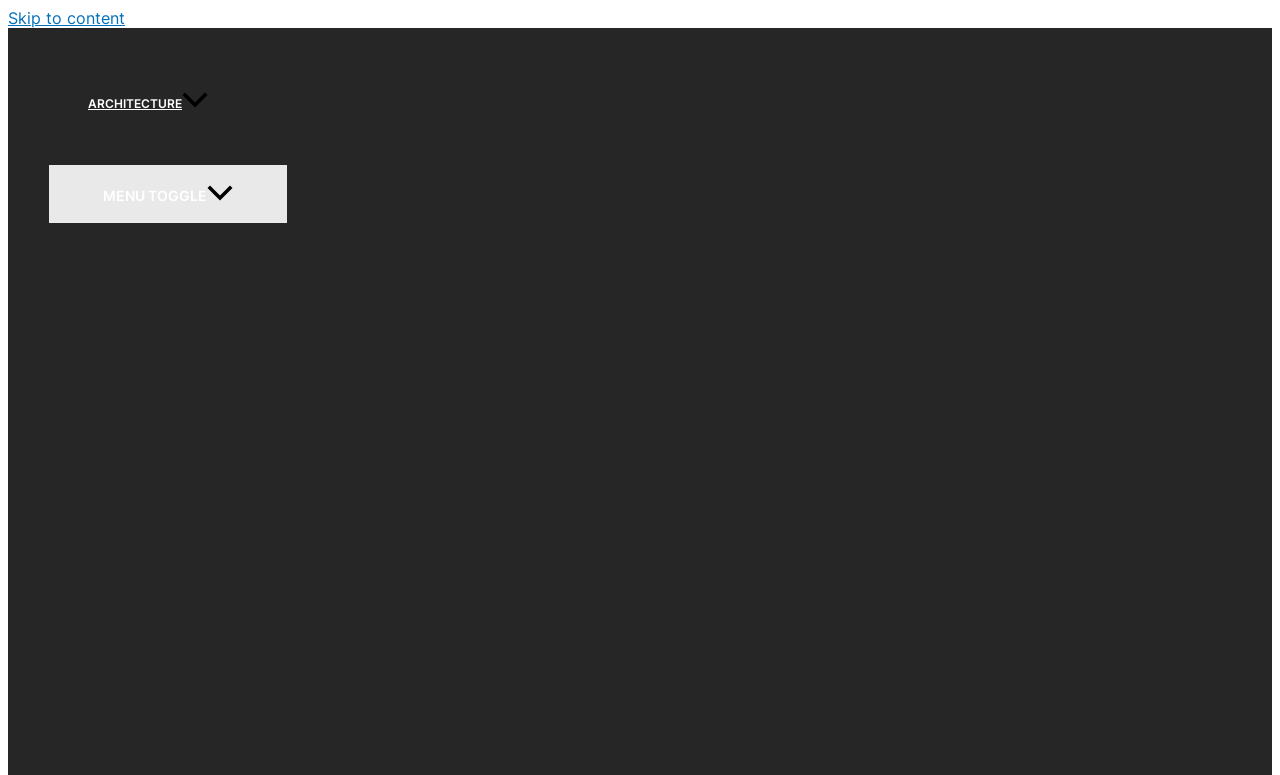Find the bounding box of the UI element described as follows: "Architecture".

[0.038, 0.057, 0.225, 0.212]